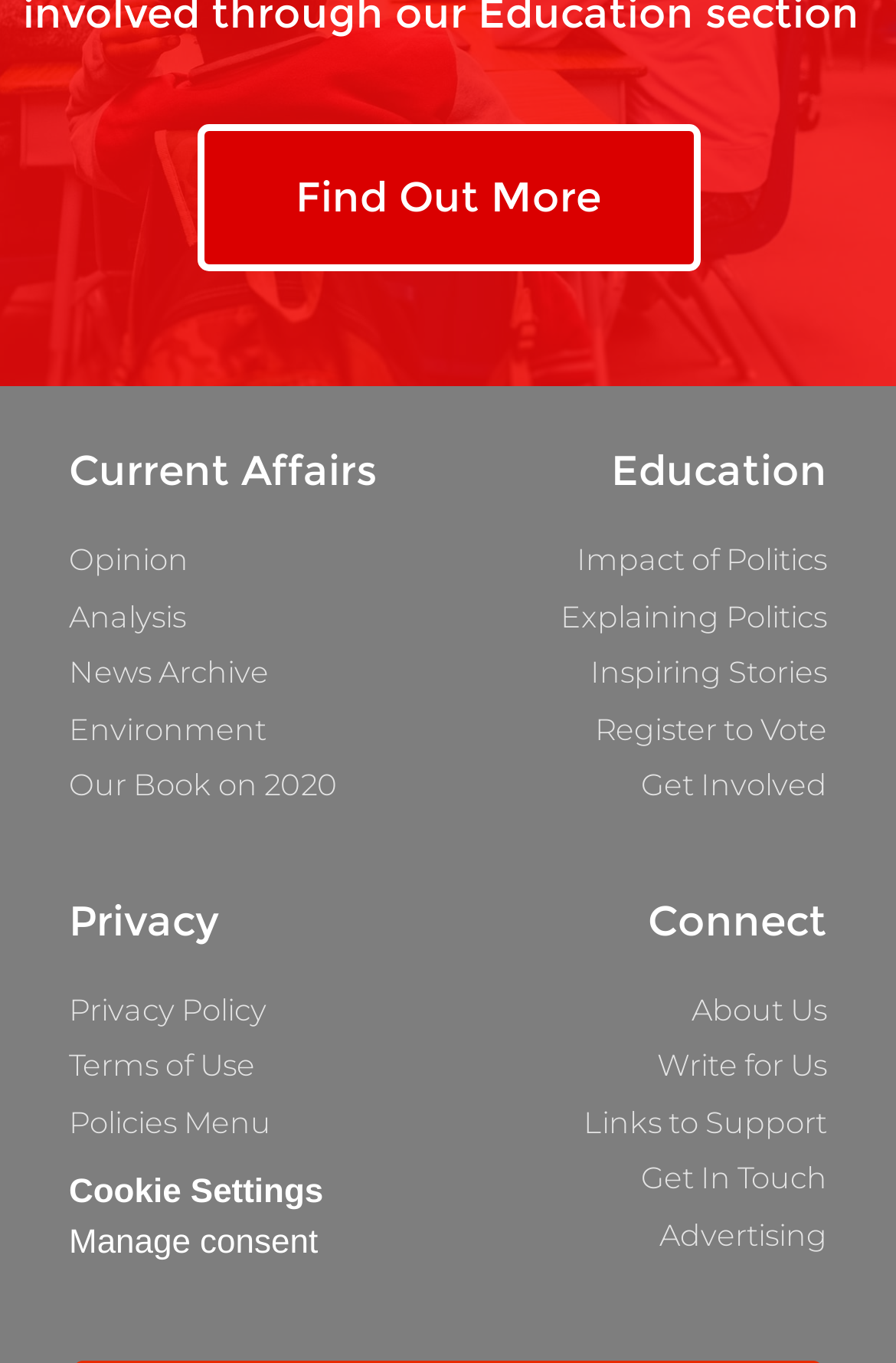Please give the bounding box coordinates of the area that should be clicked to fulfill the following instruction: "Find out more about current affairs". The coordinates should be in the format of four float numbers from 0 to 1, i.e., [left, top, right, bottom].

[0.219, 0.092, 0.781, 0.2]